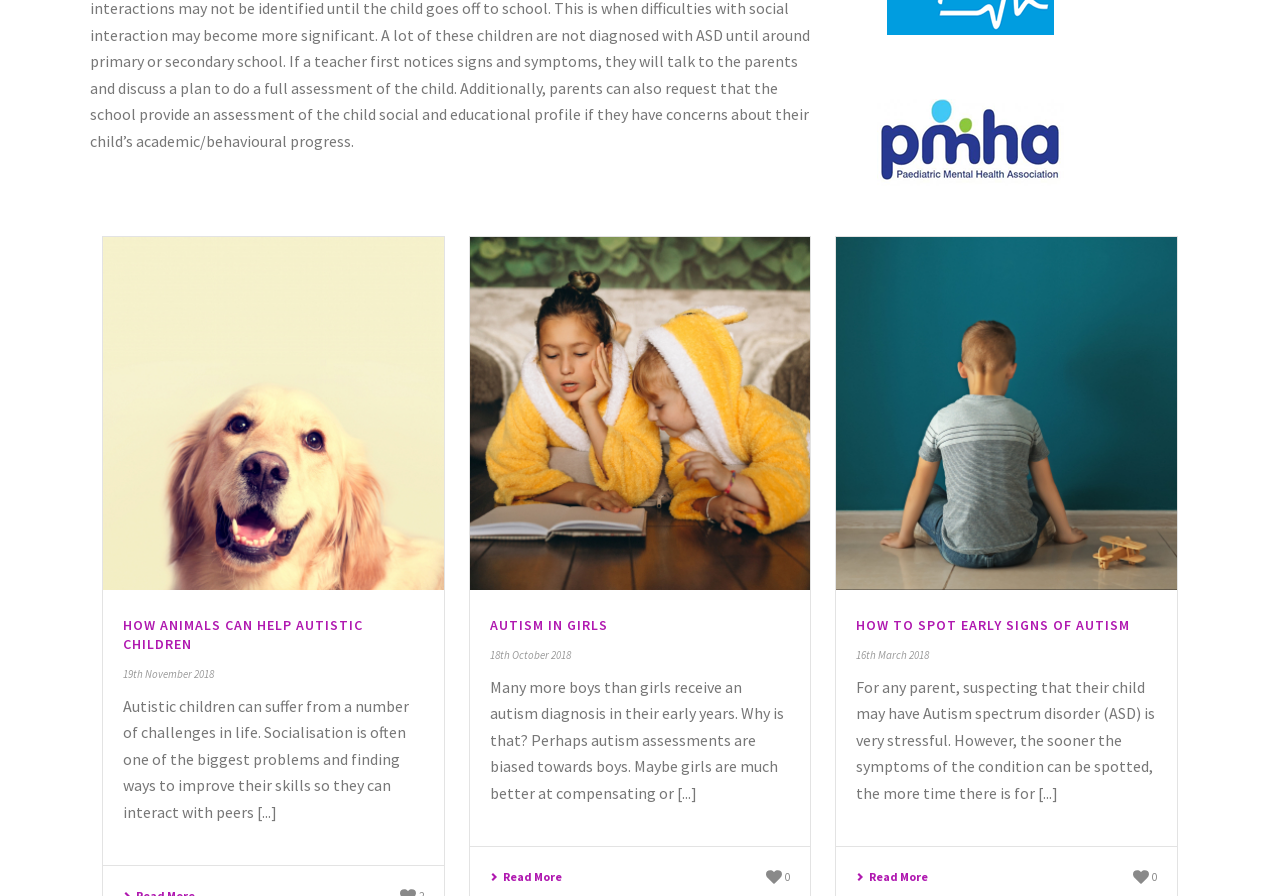Find the bounding box coordinates of the element's region that should be clicked in order to follow the given instruction: "View the article published on 19th November 2018". The coordinates should consist of four float numbers between 0 and 1, i.e., [left, top, right, bottom].

[0.096, 0.739, 0.331, 0.762]